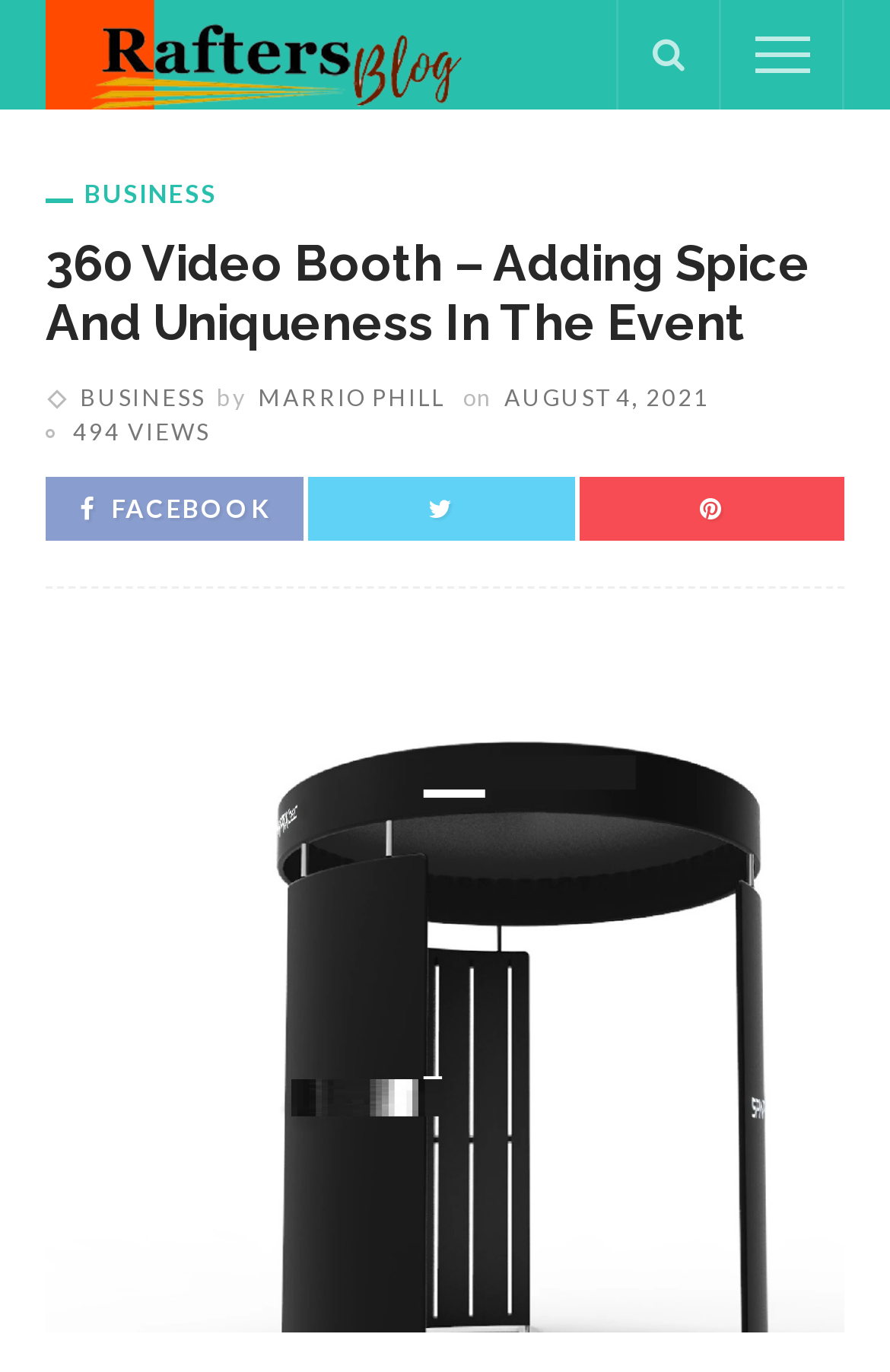What is the name of the blog?
Please provide a single word or phrase as the answer based on the screenshot.

Rafters Blog